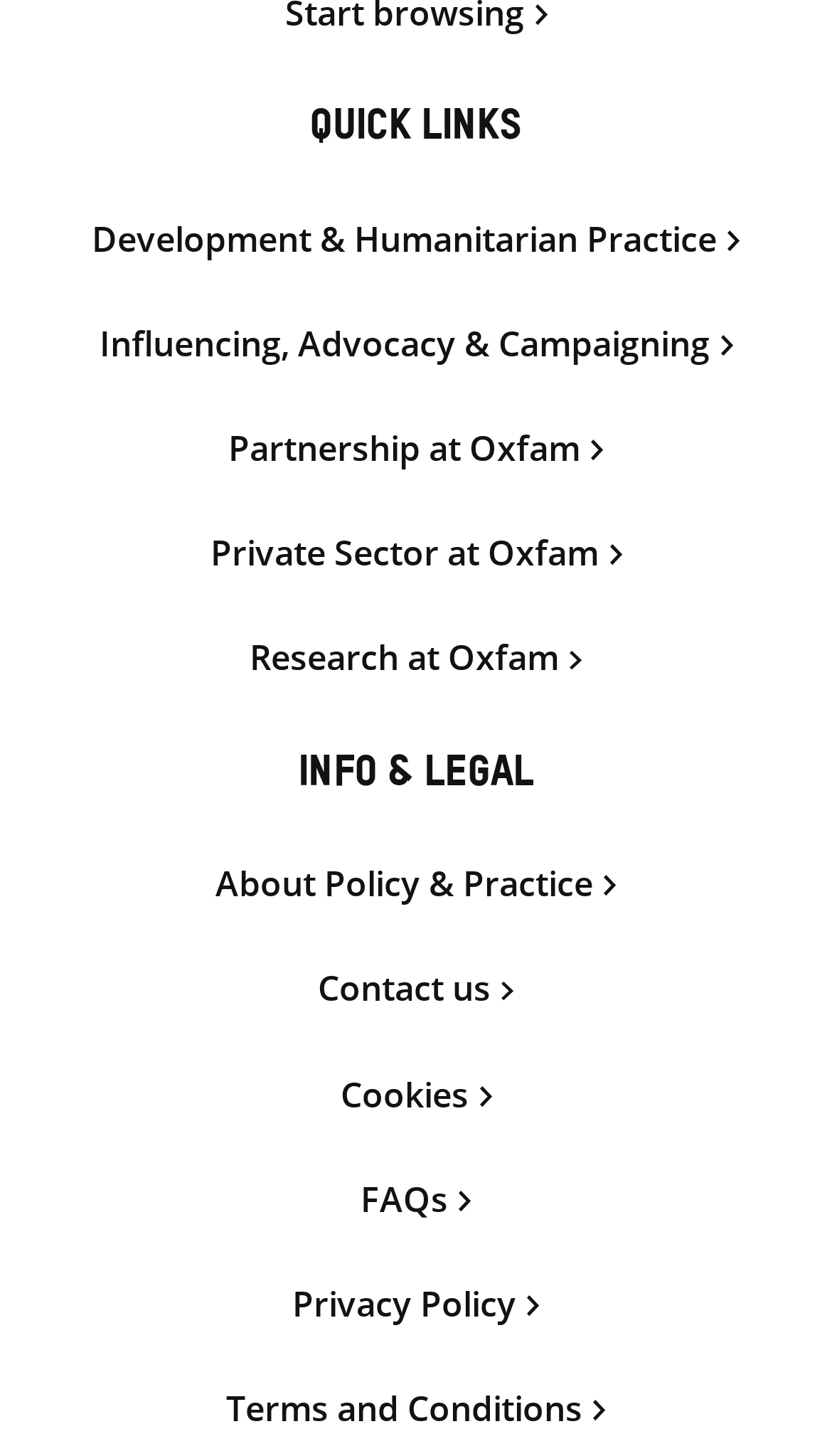Please identify the bounding box coordinates of the element's region that should be clicked to execute the following instruction: "Learn about Why FLP Aloe". The bounding box coordinates must be four float numbers between 0 and 1, i.e., [left, top, right, bottom].

None